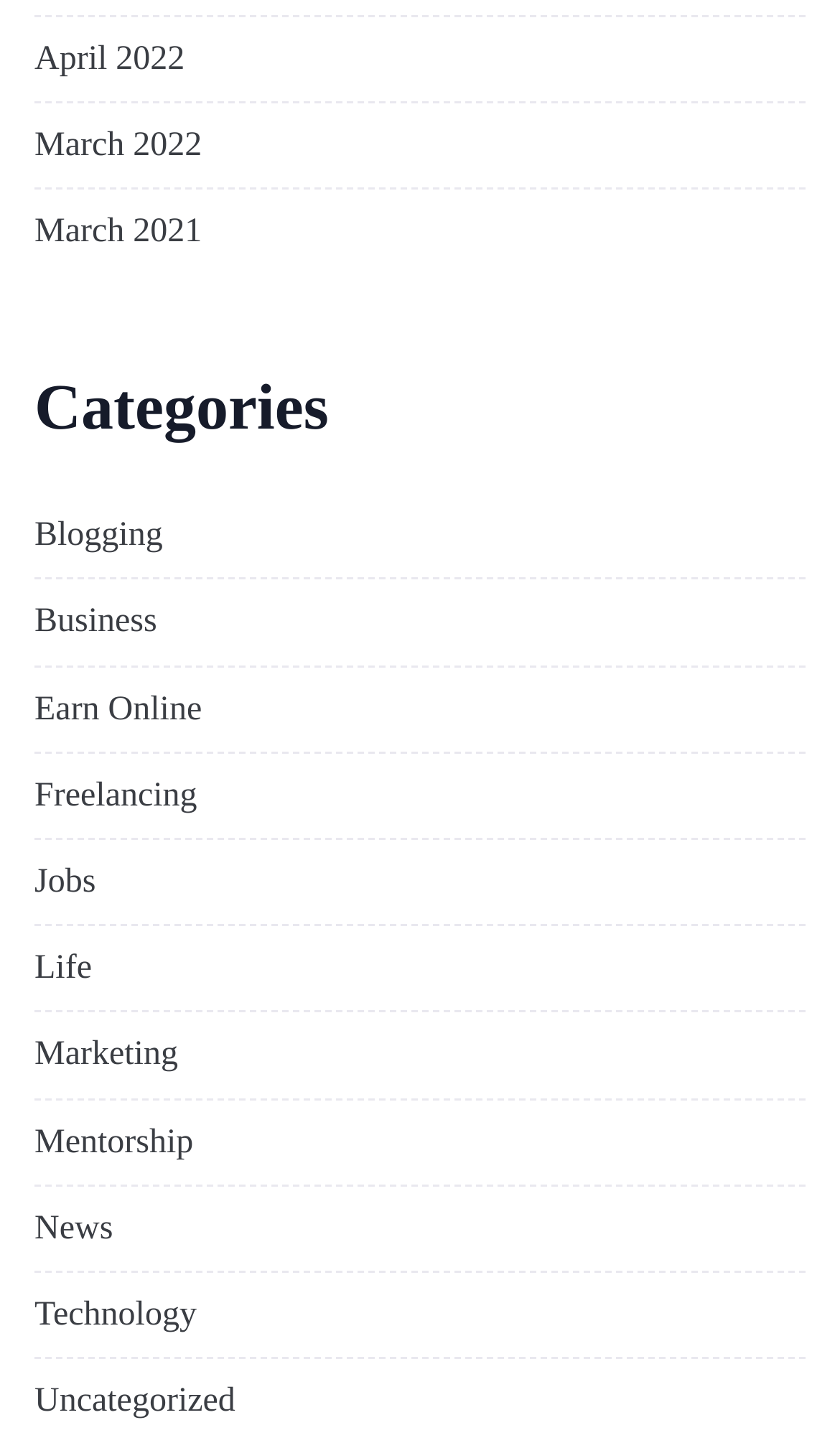How many categories are available?
Refer to the image and give a detailed answer to the question.

I counted the number of links under the 'Categories' heading, which are 'Blogging', 'Business', 'Earn Online', 'Freelancing', 'Jobs', 'Life', 'Marketing', 'Mentorship', 'News', 'Technology', and 'Uncategorized', totaling 13 categories.